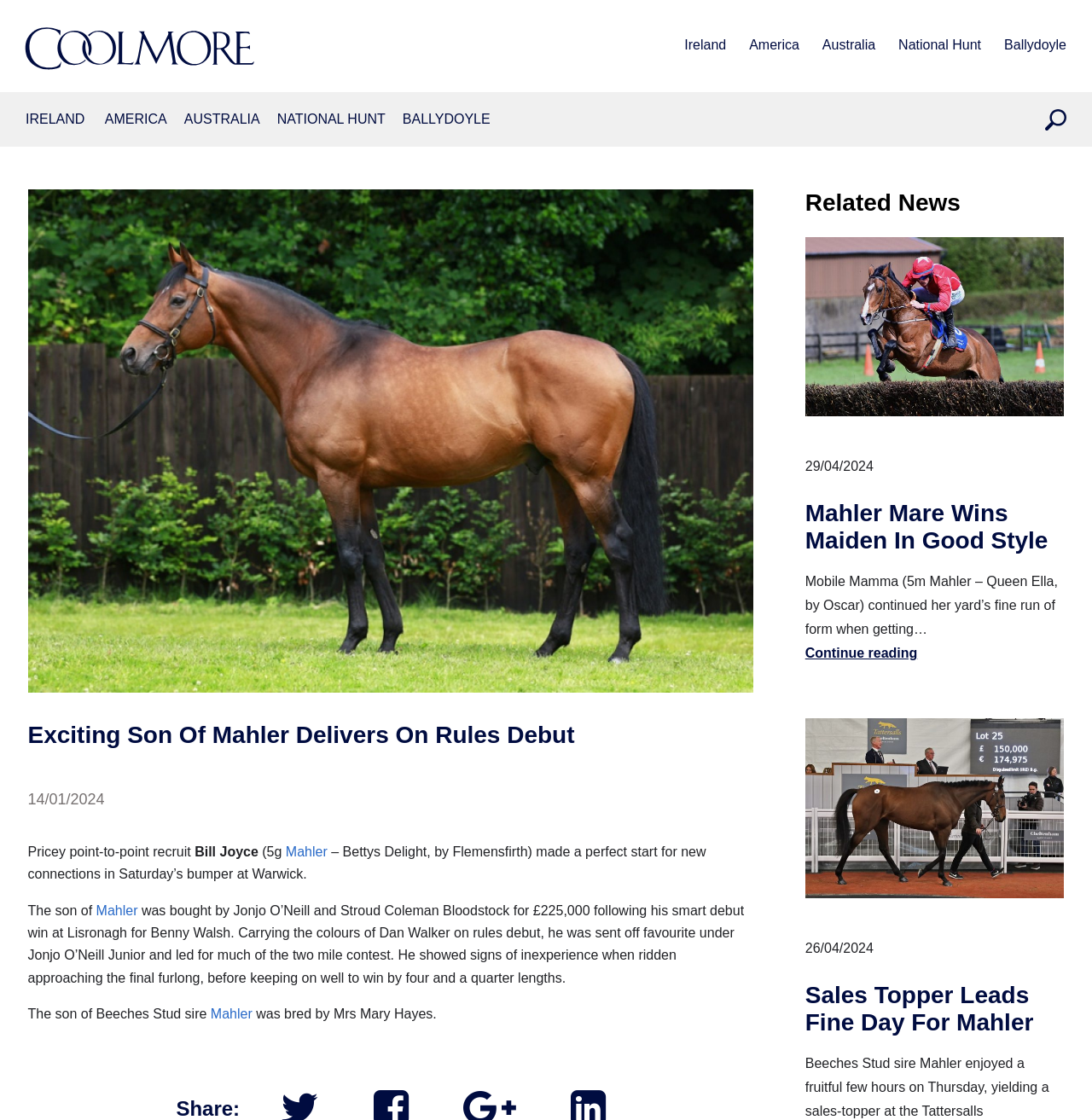Offer a meticulous description of the webpage's structure and content.

This webpage is about horse racing and breeding, specifically featuring a news article about a horse named Bill Joyce, a son of Mahler, who made a successful debut at Warwick. 

At the top of the page, there is a navigation menu with links to different farms, including Ireland, America, Australia, National Hunt, and Ballydoyle. Below this, there is a search button with a magnifying glass icon.

The main content of the page is divided into two sections. On the left, there is a large image of a horse, Mahler Conformation, taking up most of the space. On the right, there is a news article with a heading "Exciting Son Of Mahler Delivers On Rules Debut" and a date "14/01/2024". The article discusses Bill Joyce's debut win and provides details about his breeding and sale.

Below the article, there is a section titled "Related News" with two news articles. The first article is about a Mahler mare winning a maiden in good style, and the second article is about a sales topper leading a fine day for Mahler. Each article has a heading, a brief summary, and a "Continue reading" link. There are also images accompanying each article.

At the bottom of the page, there is a "Share" button.